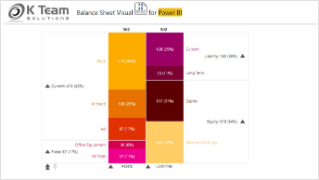What is the purpose of displaying percentages alongside monetary values?
Using the image as a reference, deliver a detailed and thorough answer to the question.

The percentages are displayed alongside monetary values to illustrate their proportions within the overall balance sheet, providing a clearer understanding of the financial status at a glance.